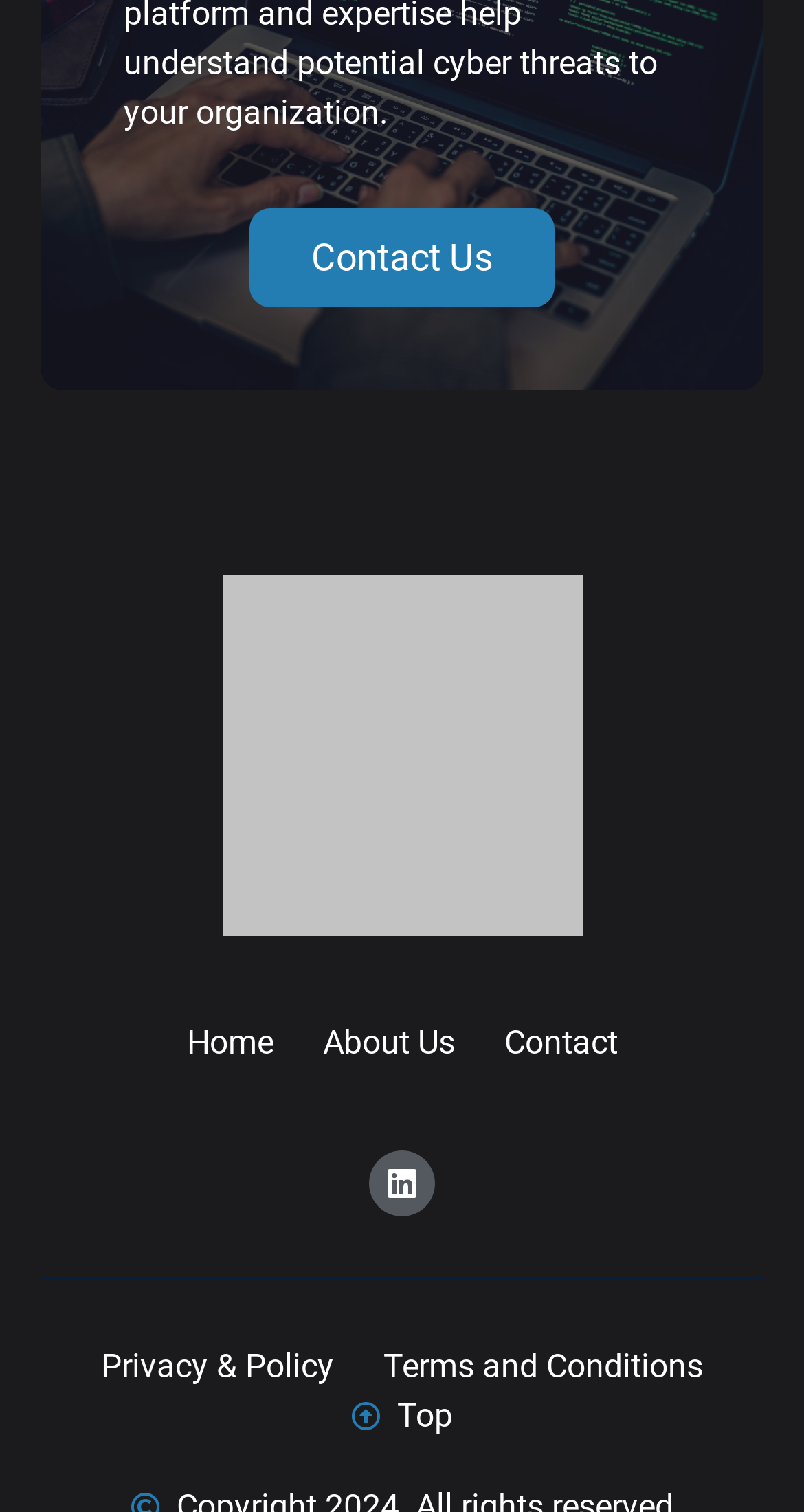How many navigation links are present at the top of the webpage?
Please give a detailed answer to the question using the information shown in the image.

There are three navigation links present at the top of the webpage, which are 'Home', 'About Us', and 'Contact', located with bounding box coordinates of [0.232, 0.674, 0.34, 0.706], [0.401, 0.674, 0.565, 0.706], and [0.627, 0.674, 0.768, 0.706] respectively.